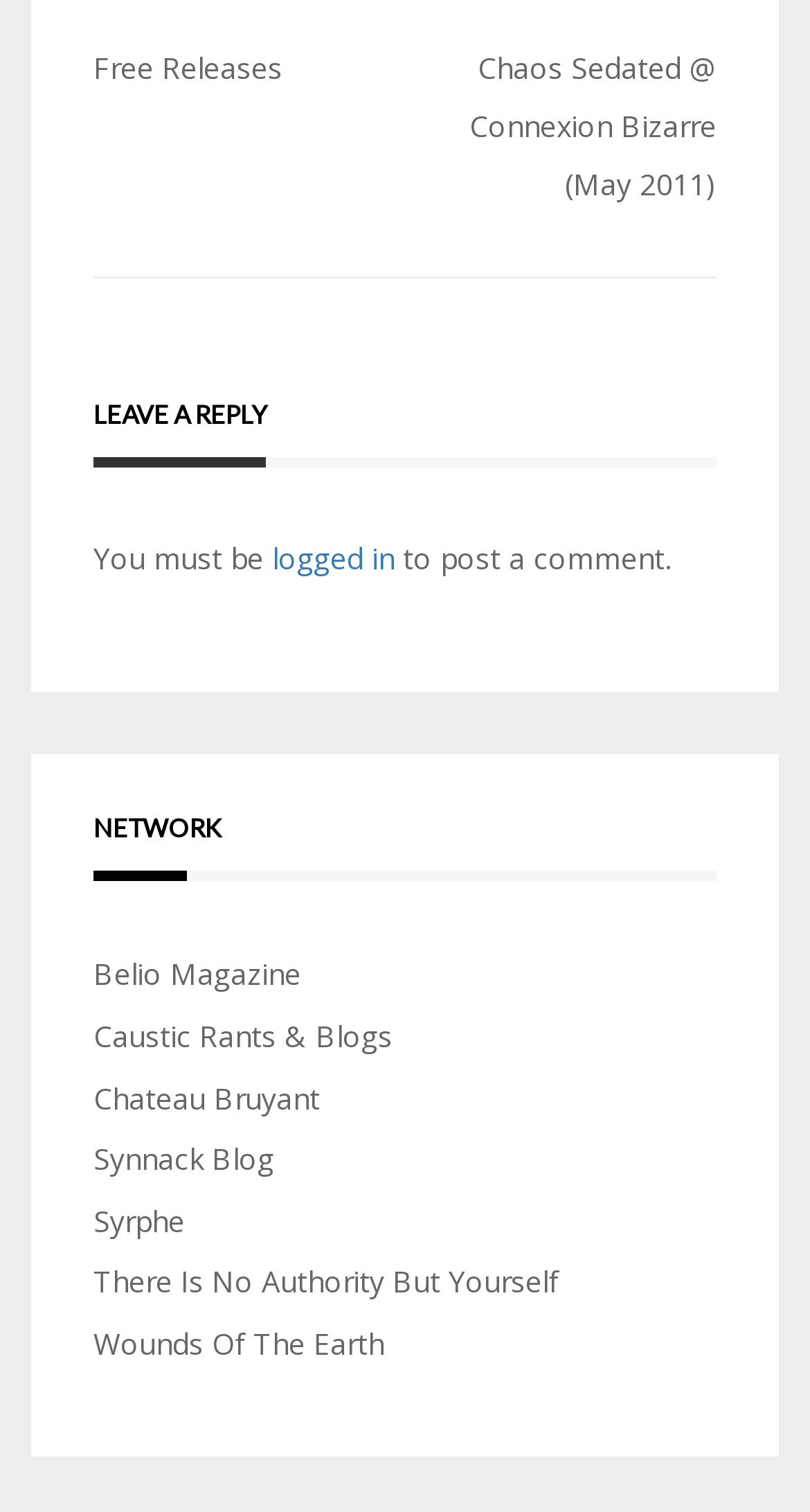Provide a thorough and detailed response to the question by examining the image: 
How many headings are there on the webpage?

I counted the headings on the webpage and found that there are three headings, which are 'Post navigation', 'LEAVE A REPLY', and 'NETWORK'.